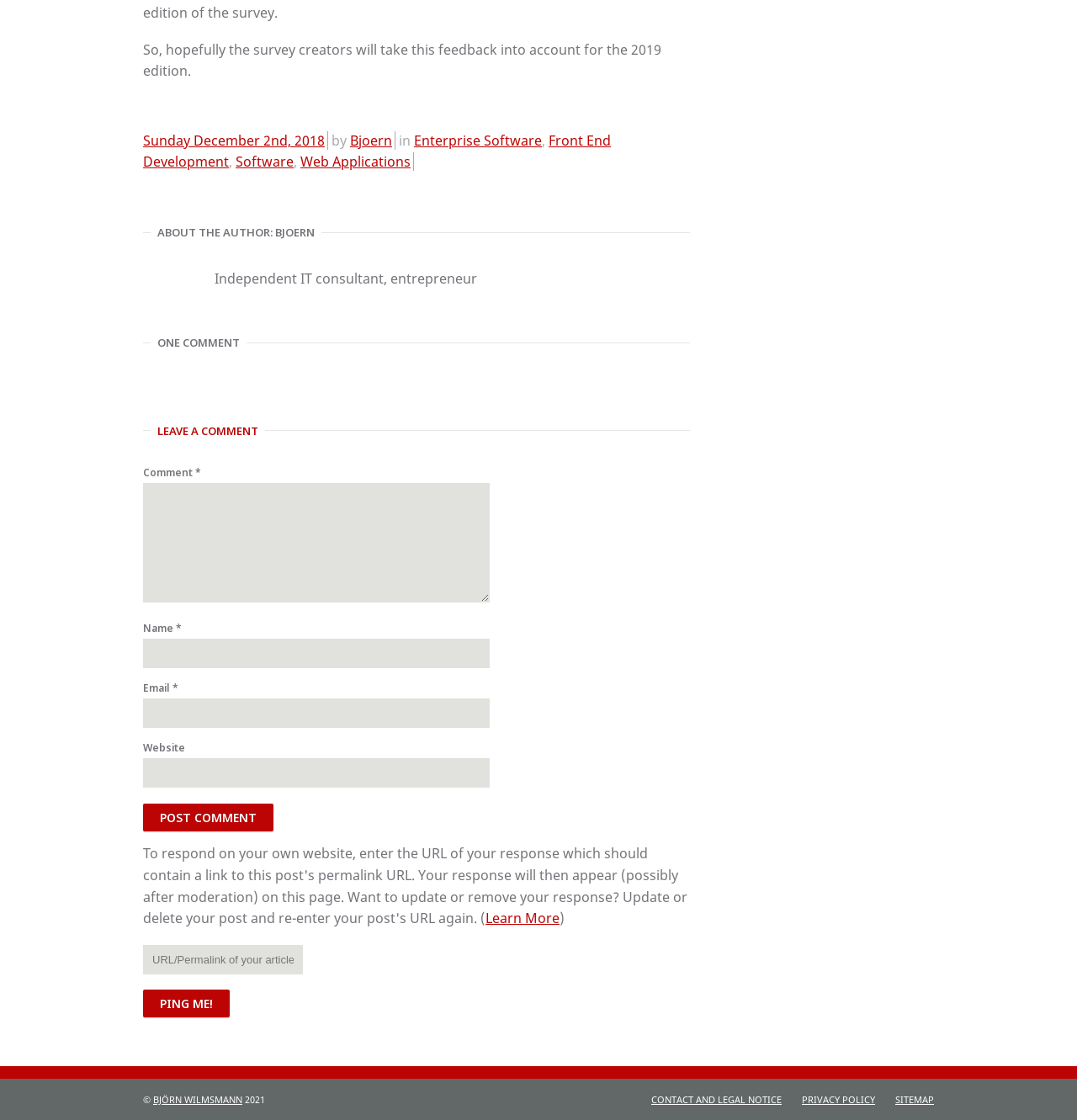Please identify the bounding box coordinates of the region to click in order to complete the task: "Learn more". The coordinates must be four float numbers between 0 and 1, specified as [left, top, right, bottom].

[0.451, 0.811, 0.52, 0.828]